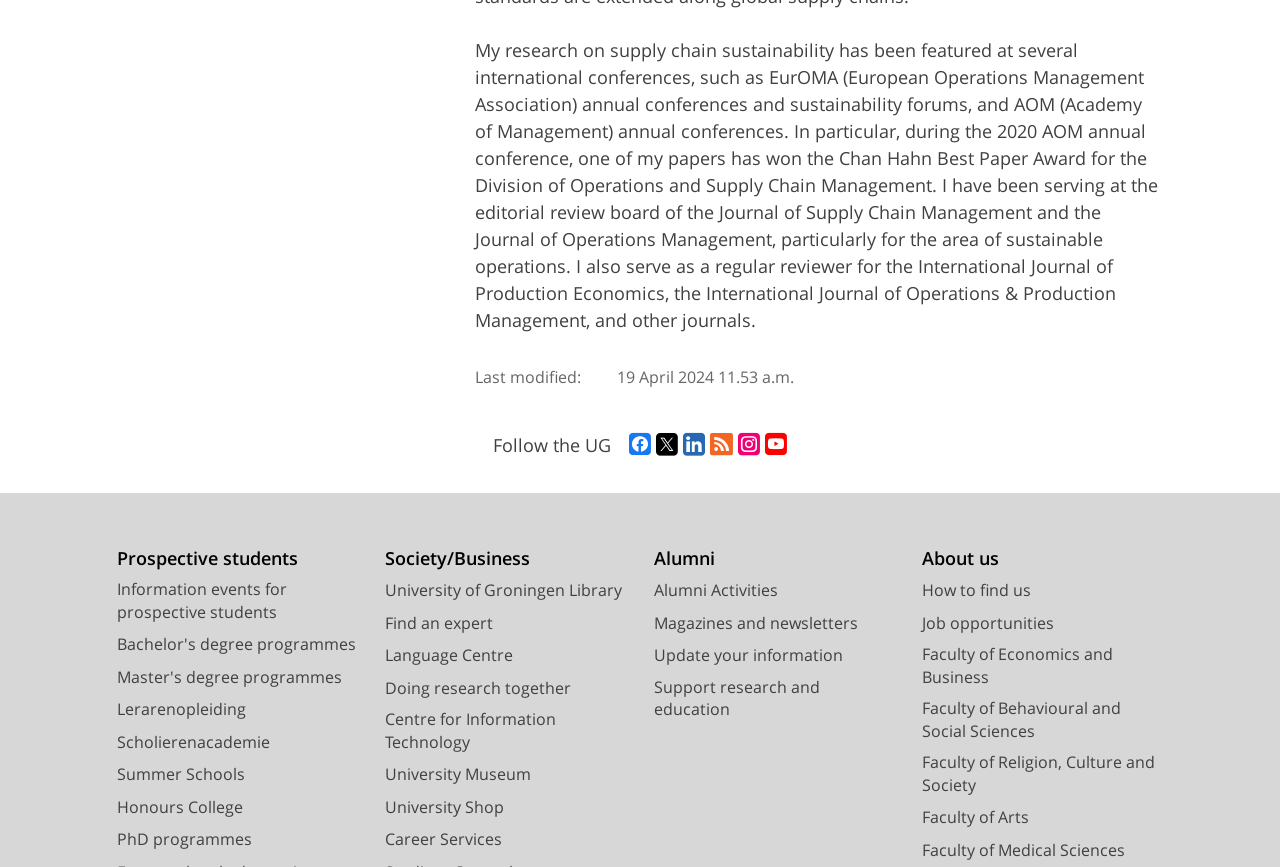Please specify the bounding box coordinates of the clickable region necessary for completing the following instruction: "Follow the University of Groningen on Facebook". The coordinates must consist of four float numbers between 0 and 1, i.e., [left, top, right, bottom].

[0.491, 0.499, 0.509, 0.527]